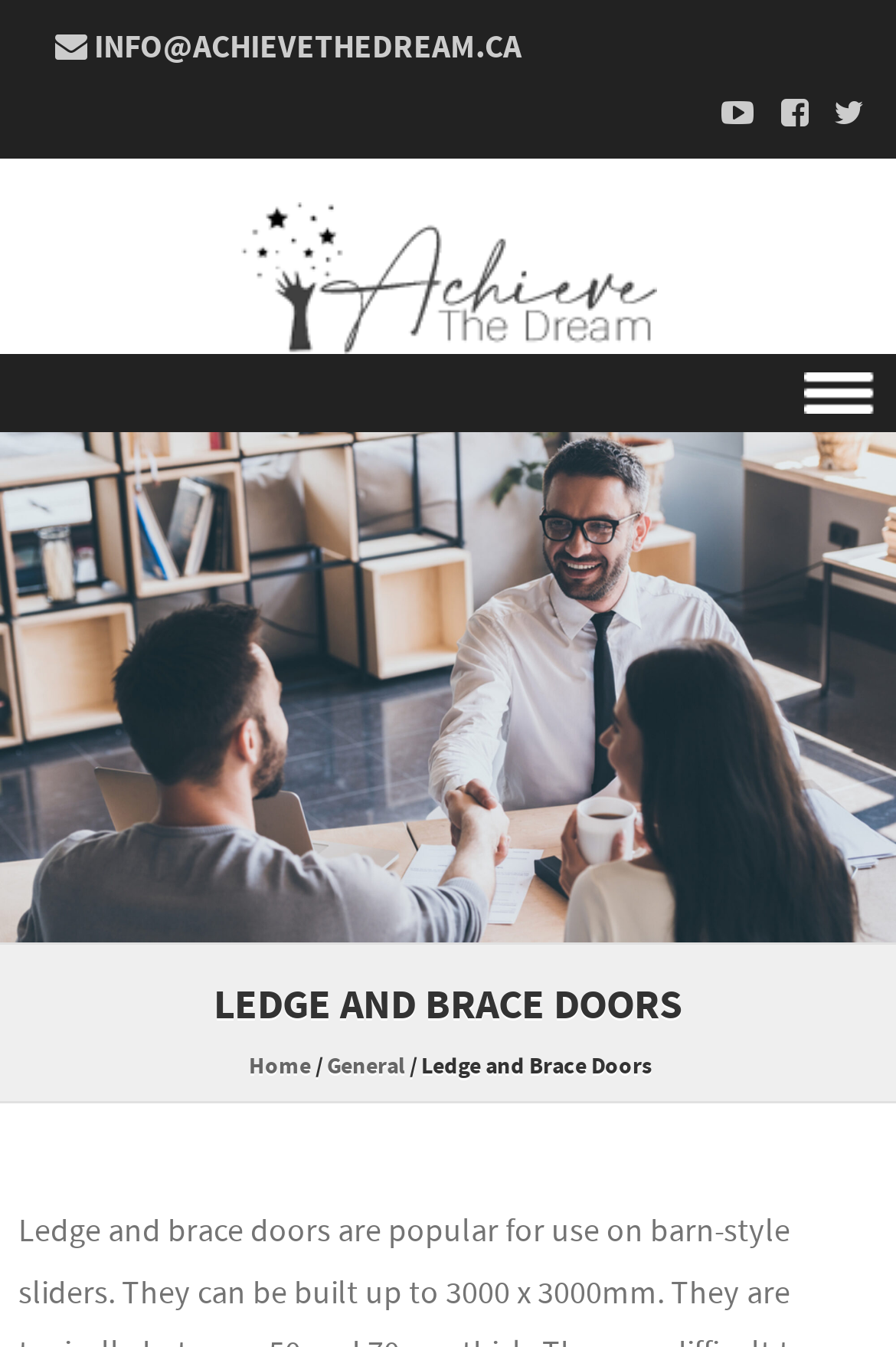Give a one-word or short phrase answer to this question: 
How many social media links are there?

3